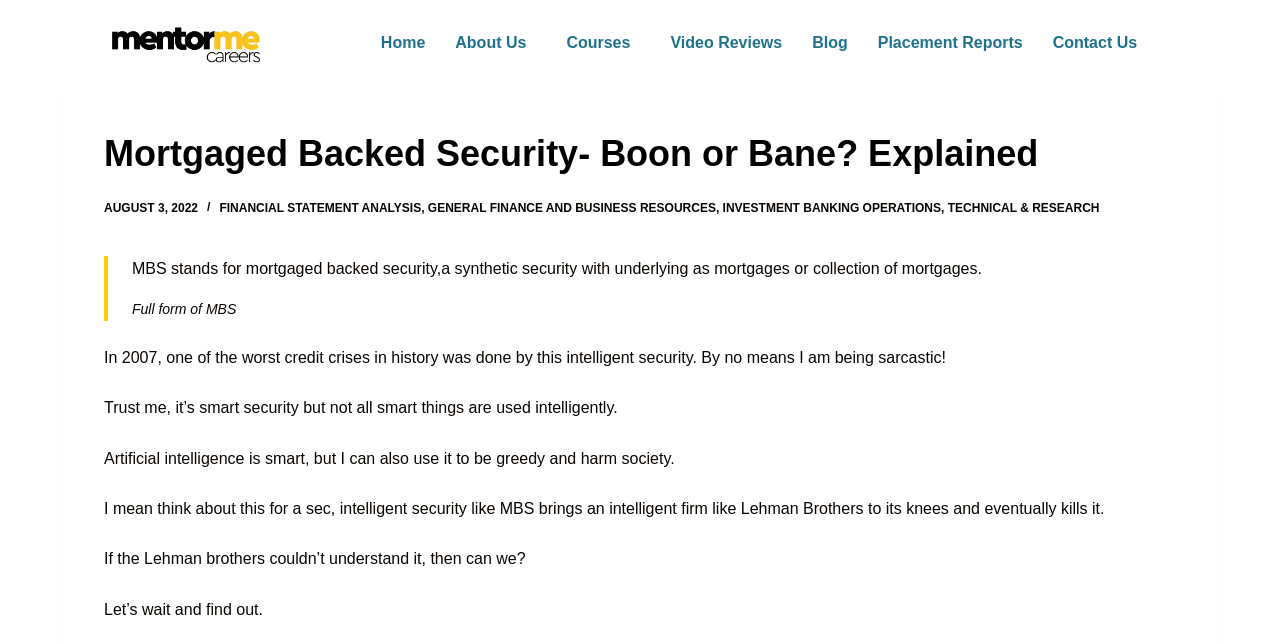Based on the provided description, "About Us", find the bounding box of the corresponding UI element in the screenshot.

[0.344, 0.031, 0.431, 0.102]